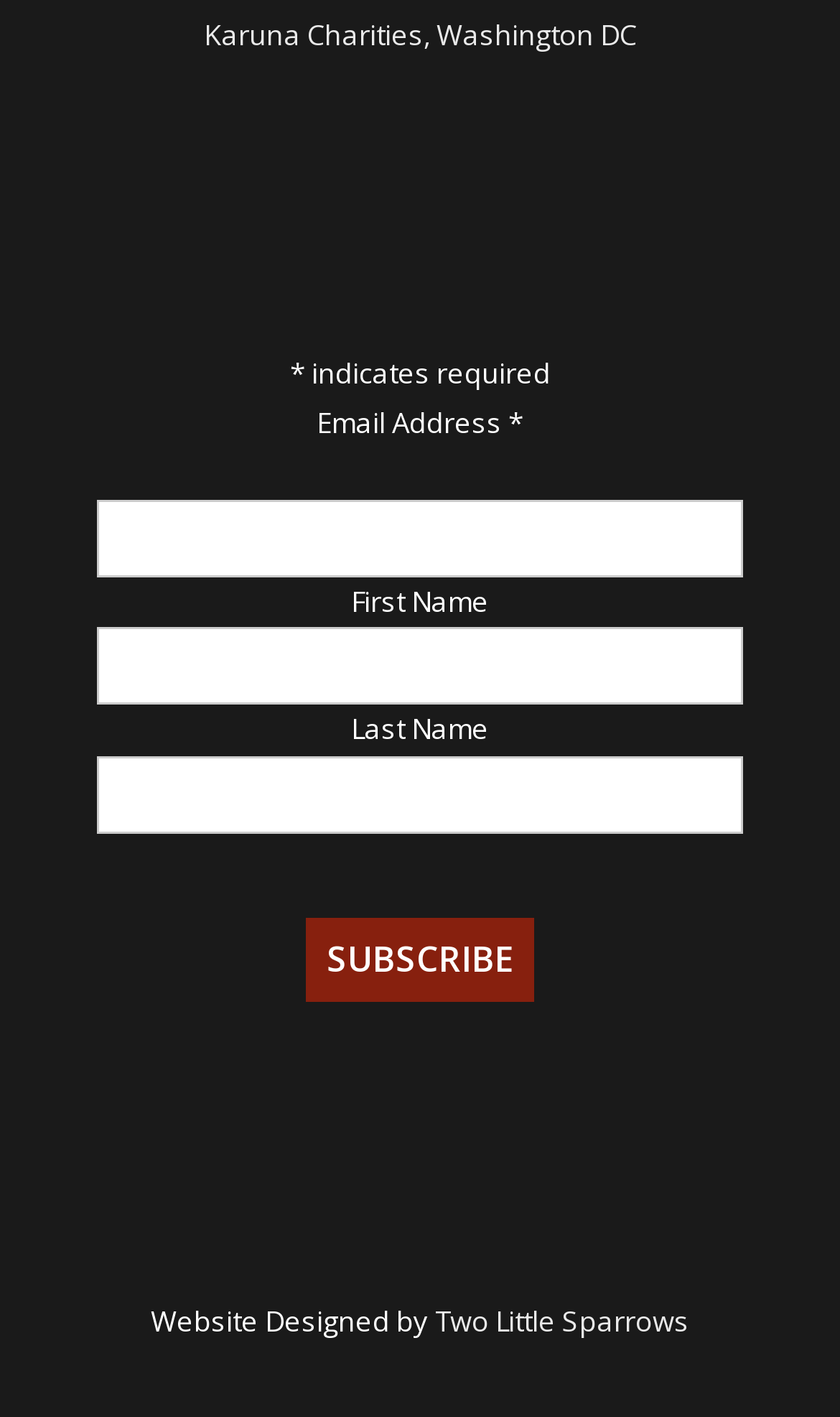Determine the bounding box coordinates for the UI element with the following description: "name="subscribe" value="Subscribe"". The coordinates should be four float numbers between 0 and 1, represented as [left, top, right, bottom].

[0.364, 0.648, 0.636, 0.707]